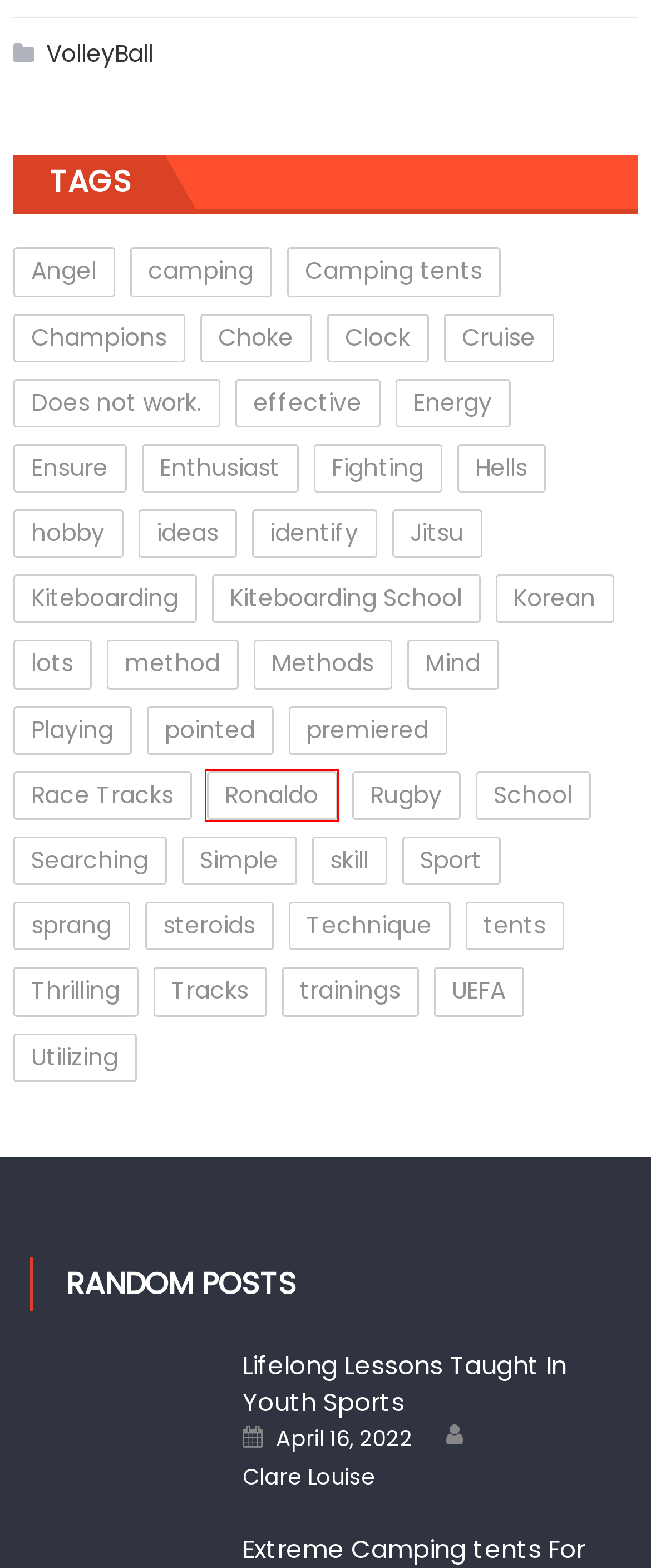Given a screenshot of a webpage with a red bounding box highlighting a UI element, choose the description that best corresponds to the new webpage after clicking the element within the red bounding box. Here are your options:
A. Mind | Cle Sports Talk
B. Tracks | Cle Sports Talk
C. Rugby | Cle Sports Talk
D. tents | Cle Sports Talk
E. Angel | Cle Sports Talk
F. Technique | Cle Sports Talk
G. Ronaldo | Cle Sports Talk
H. Clock | Cle Sports Talk

G